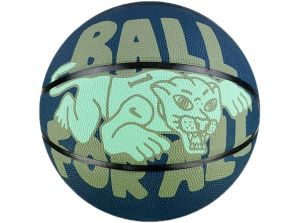Reply to the question with a single word or phrase:
What is the dominant color of the basketball?

Navy blue